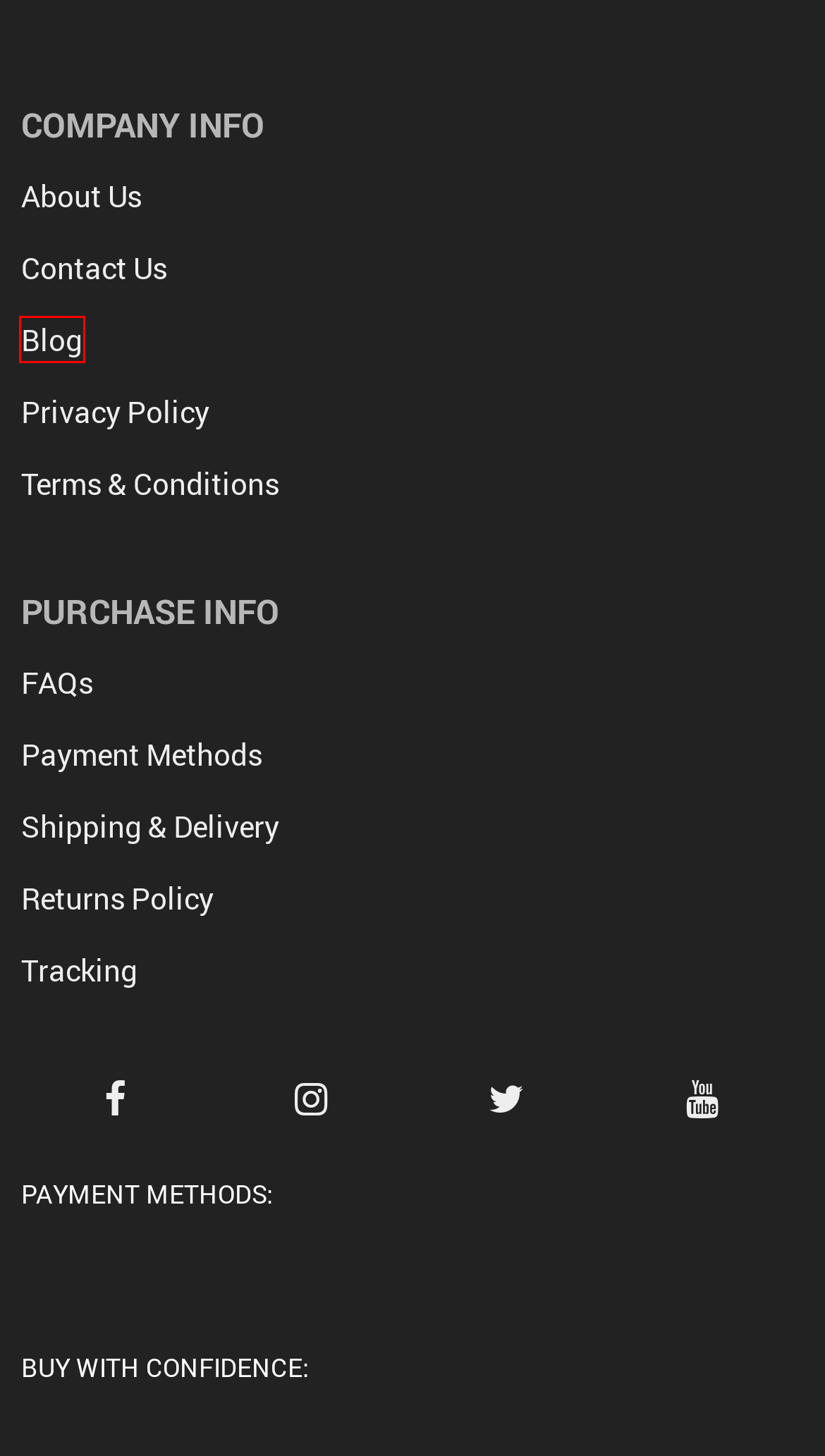You have a screenshot of a webpage with a red bounding box around an element. Choose the best matching webpage description that would appear after clicking the highlighted element. Here are the candidates:
A. FAQ – popular questions answered
B. Contact us
C. Buy High-Quality Products for The Whole Family online
D. Track your order
E. Privacy Policy
F. About us
G. Our shipping methods and terms
H. Product Categories  Sports & Outdoors

C